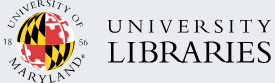Offer an in-depth caption that covers the entire scene depicted in the image.

The image features the logo of the University of Maryland Libraries. On the left side, it displays the university's emblem, which incorporates the state flag's distinctive black, gold, red, and white colors, along with the year 1856, marking the establishment of the university. To the right of the emblem, the text "UNIVERSITY LIBRARIES" is presented in a bold, clear font, emphasizing the institution's commitment to providing access to knowledge and resources for its community. This logo serves as a visual representation of the university's dedication to education and research, reinforcing its identity within the Maryland academic landscape.